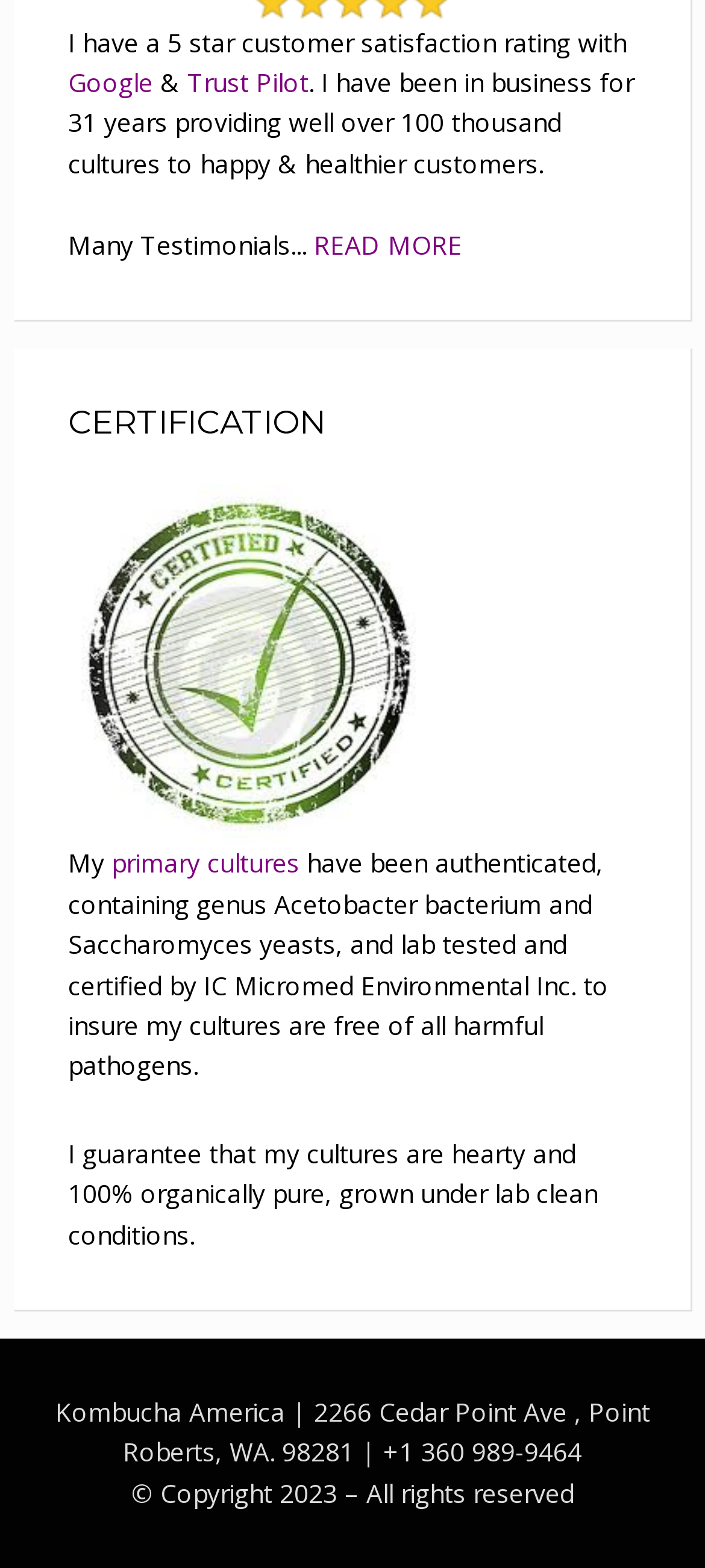How many years has the business been in operation?
Please answer the question with a detailed and comprehensive explanation.

The webpage mentions that the business has been in operation for 31 years, providing well over 100 thousand cultures to happy & healthier customers.